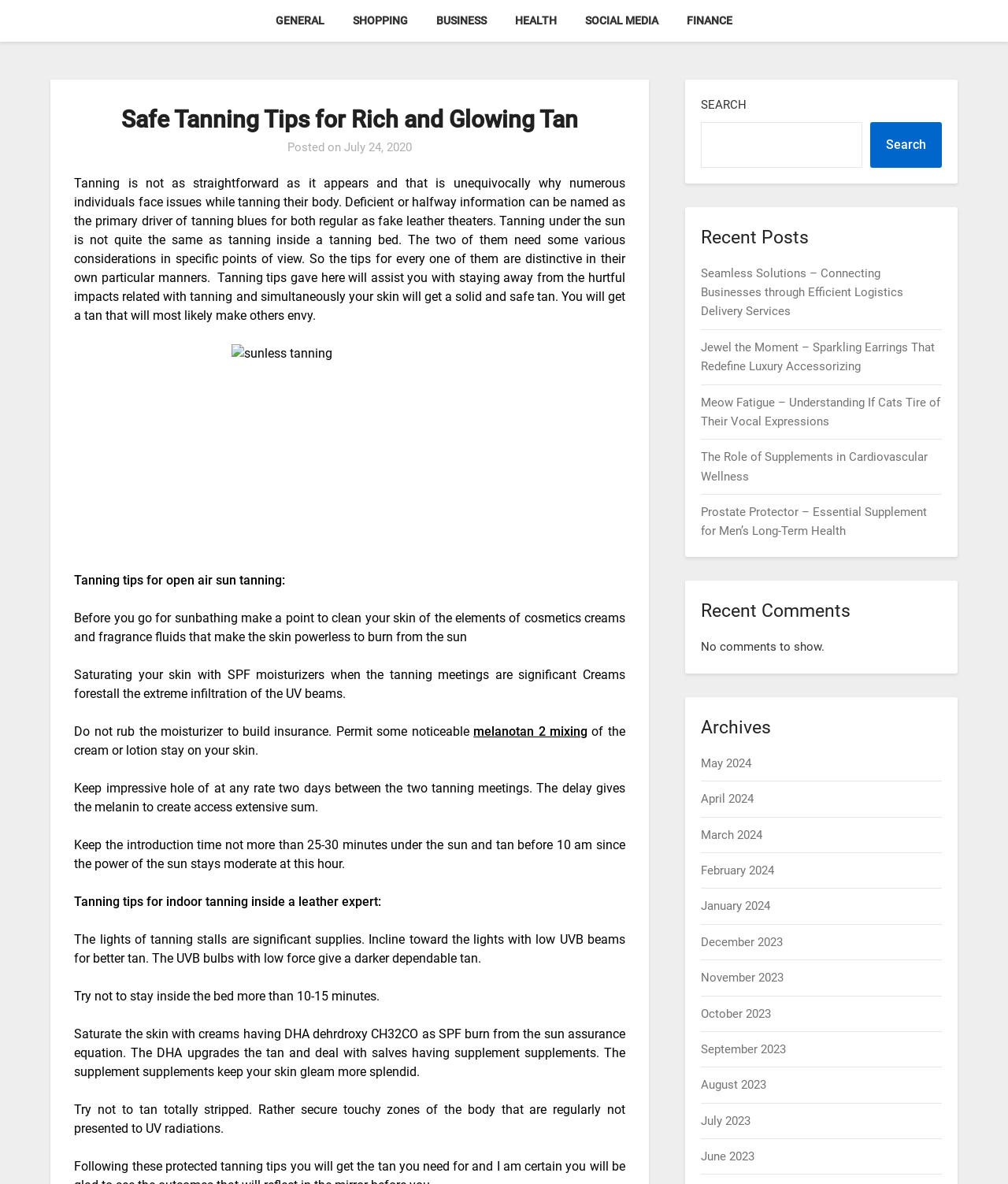What is the purpose of using SPF moisturizers?
Refer to the image and provide a one-word or short phrase answer.

Prevent extreme UV beam penetration